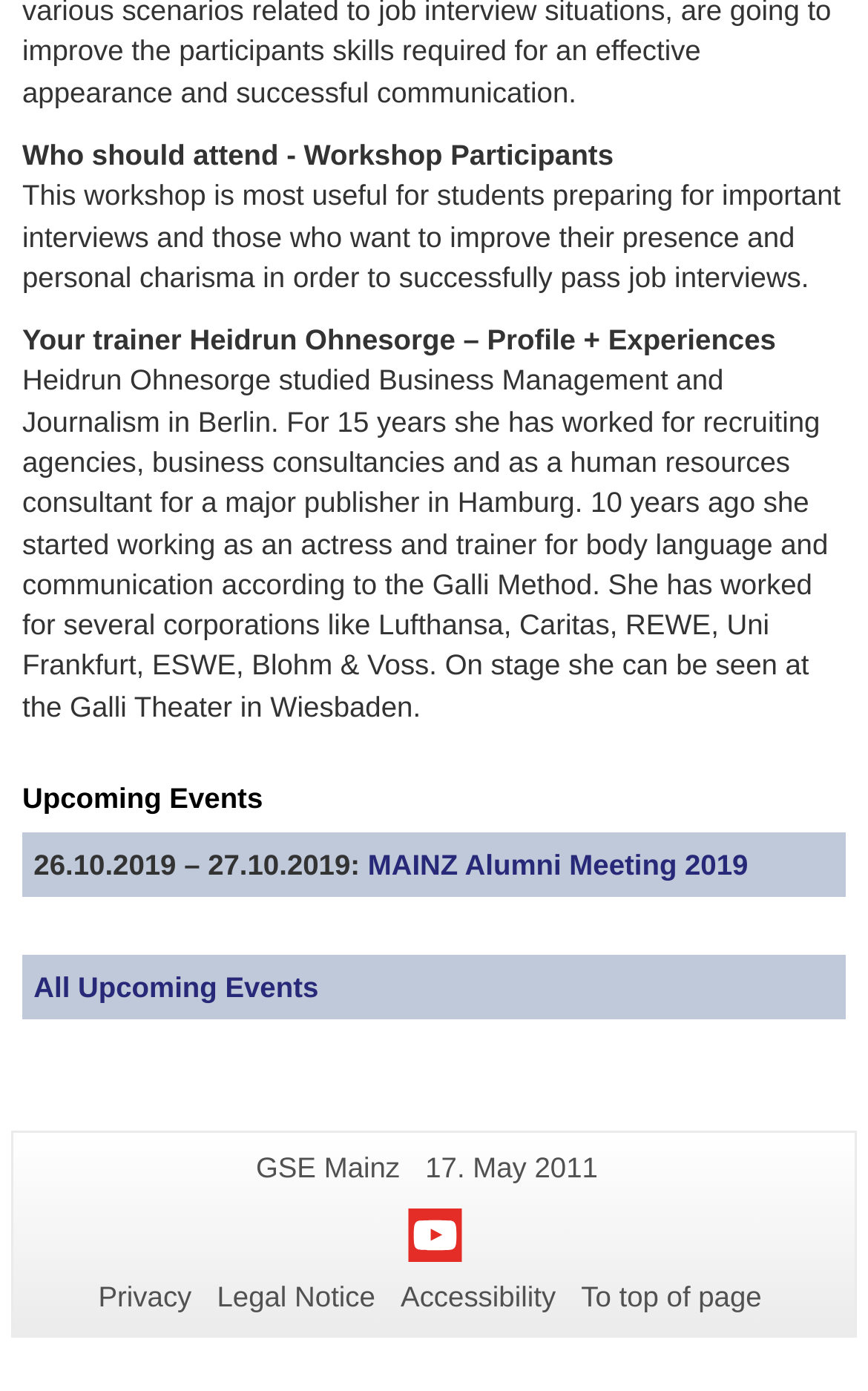Find the bounding box coordinates for the area that should be clicked to accomplish the instruction: "Read more about the trainer".

[0.026, 0.232, 0.894, 0.256]